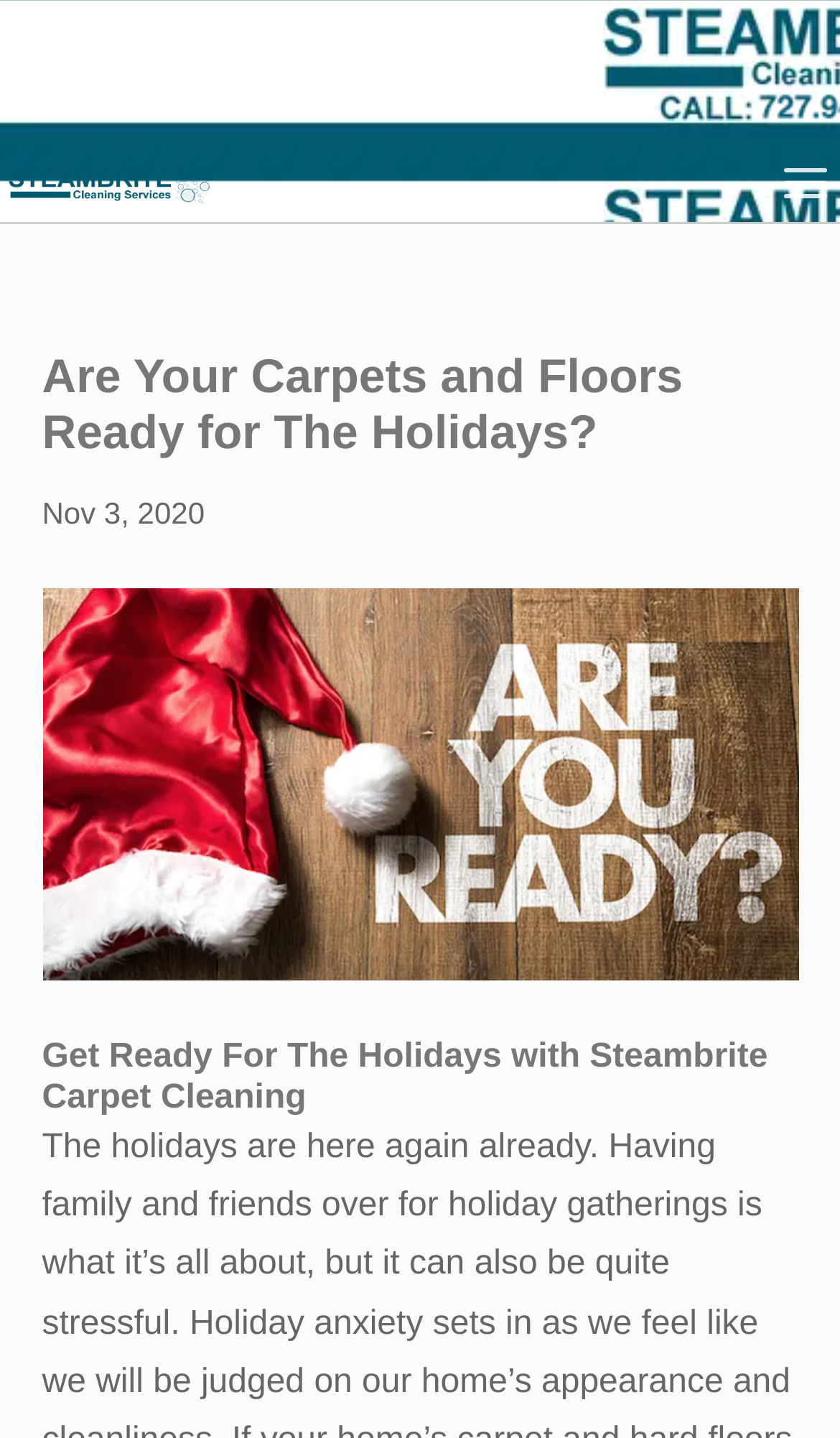Please provide a comprehensive response to the question based on the details in the image: What is the name of the carpet cleaning service?

The answer can be found by looking at the link element with the text 'Steambrite Carpet Cleaning Services - Tarpon Springs FL', which suggests that Steambrite is the name of the carpet cleaning service.